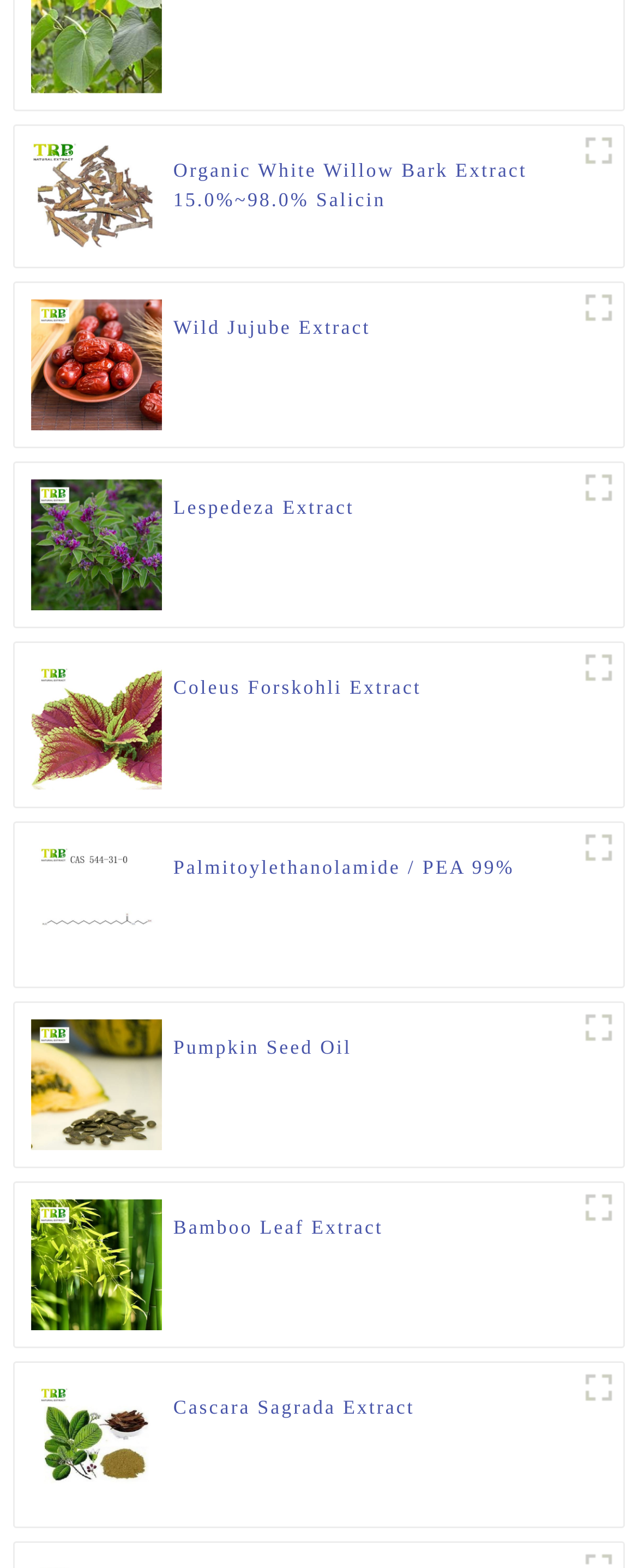Can you find the bounding box coordinates for the element to click on to achieve the instruction: "Learn about Coleus Forskohli Extract"?

[0.272, 0.429, 0.66, 0.467]